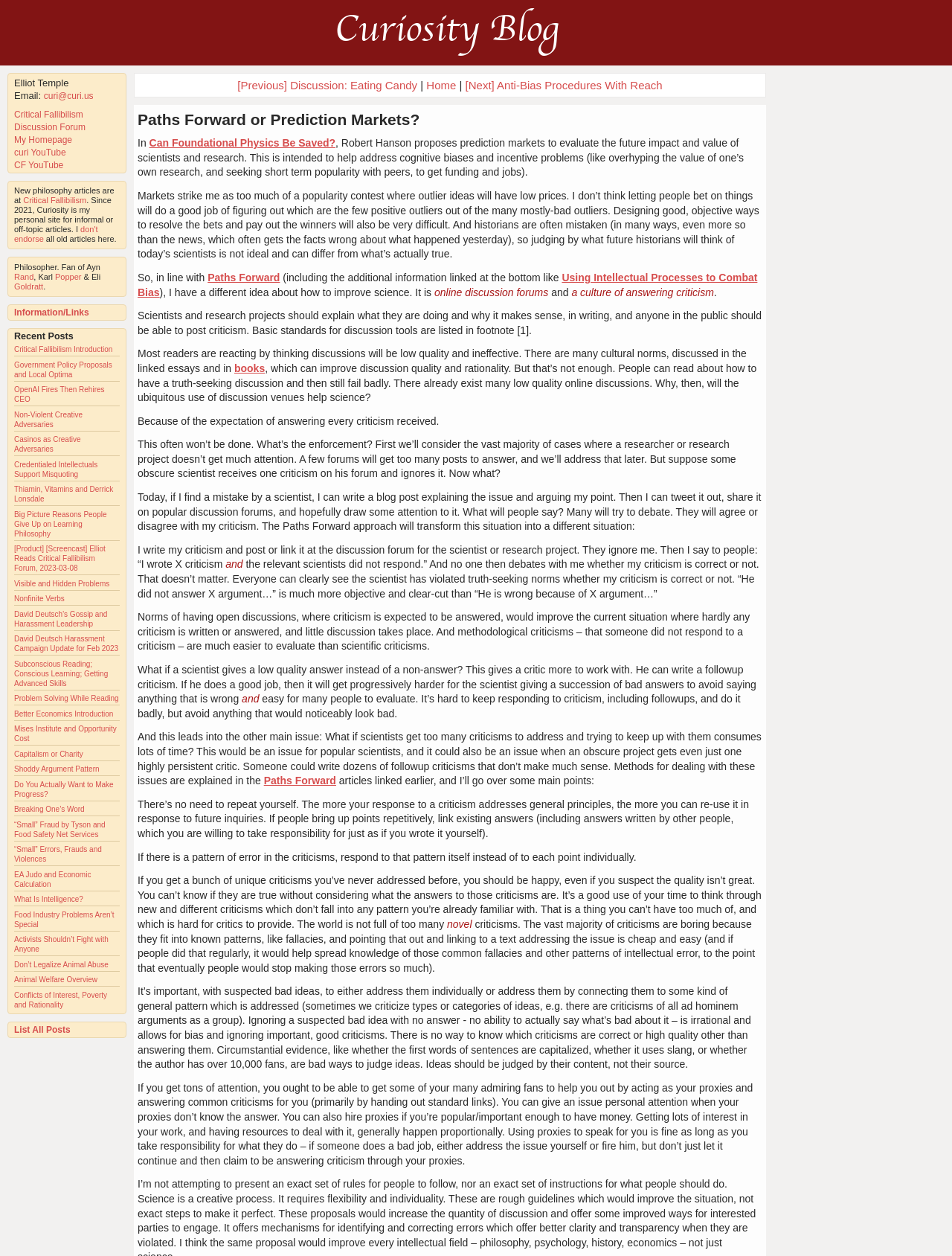Predict the bounding box coordinates of the UI element that matches this description: "Capitalism or Charity". The coordinates should be in the format [left, top, right, bottom] with each value between 0 and 1.

[0.015, 0.597, 0.087, 0.604]